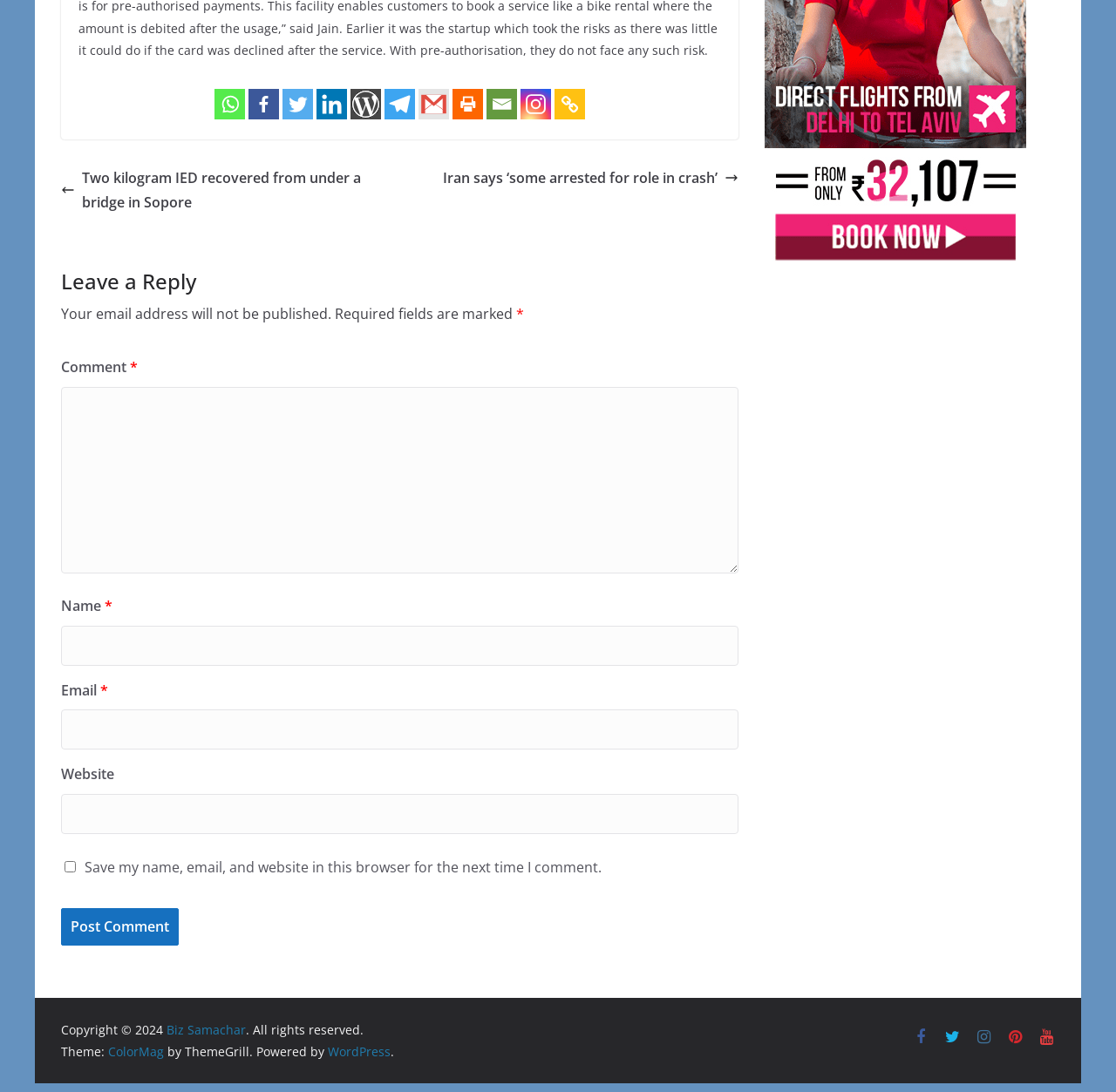Determine the bounding box coordinates of the clickable area required to perform the following instruction: "Click on the 'Post Comment' button". The coordinates should be represented as four float numbers between 0 and 1: [left, top, right, bottom].

[0.055, 0.832, 0.16, 0.866]